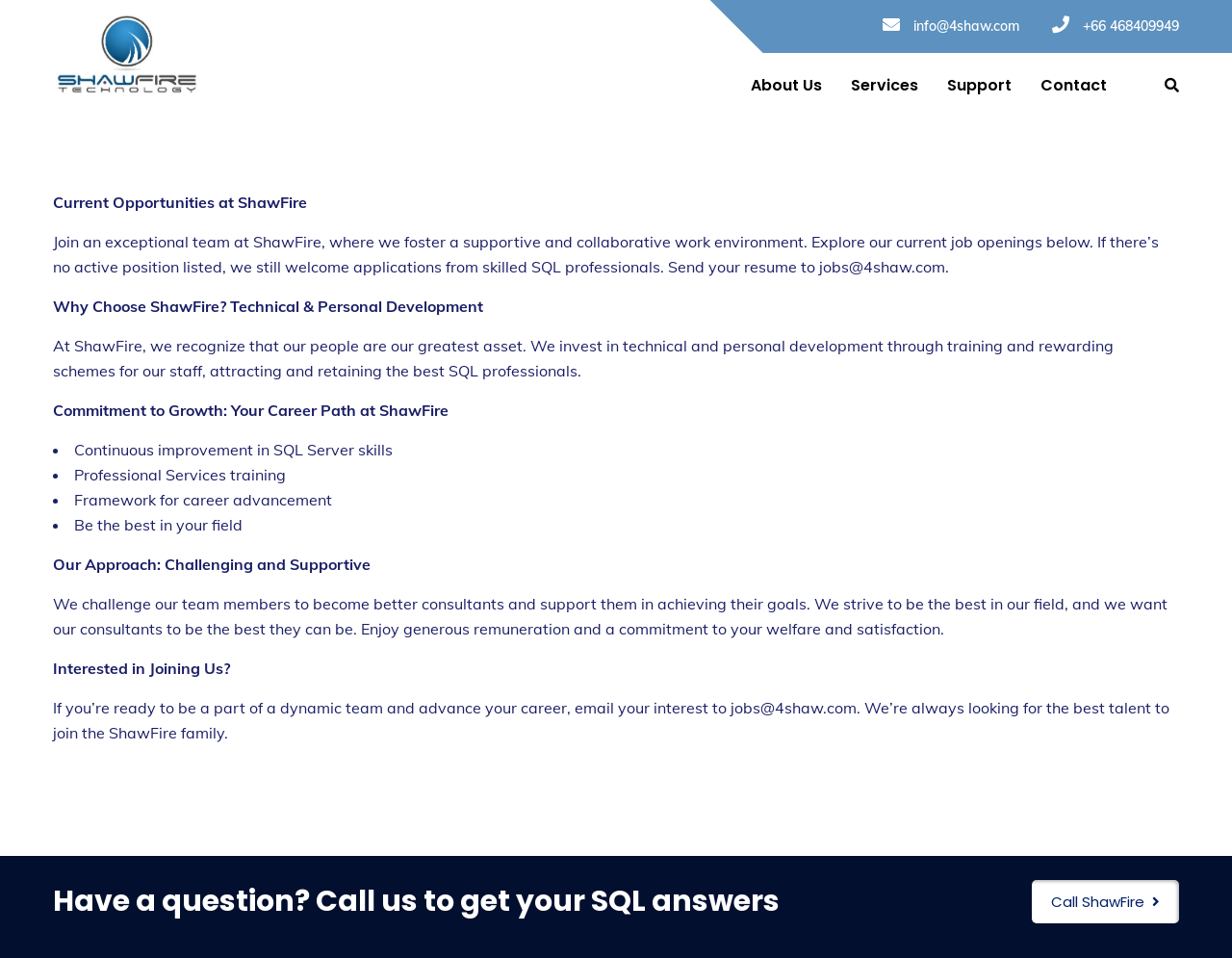Please identify the bounding box coordinates for the region that you need to click to follow this instruction: "Call ShawFire for SQL answers".

[0.838, 0.918, 0.957, 0.963]